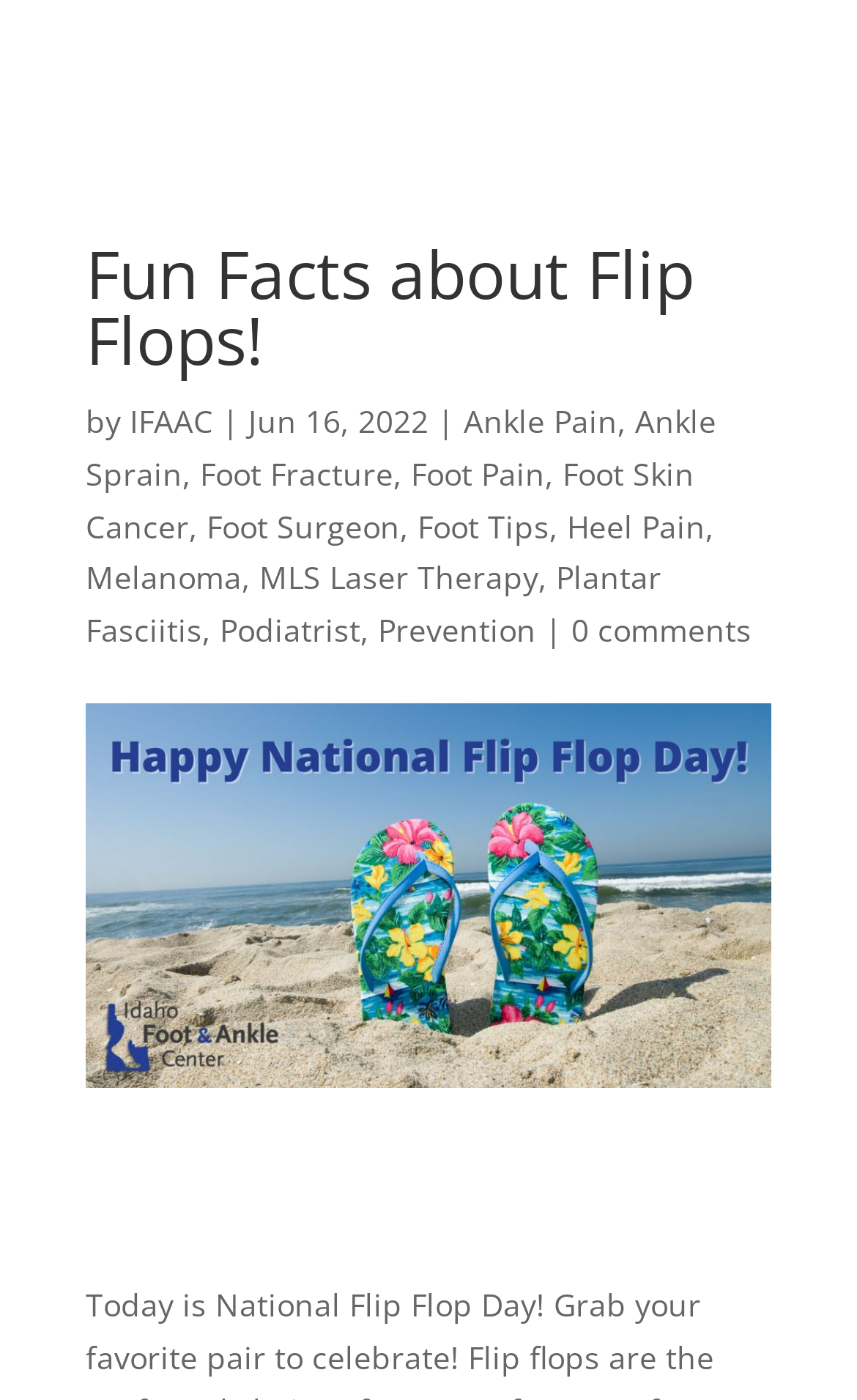What is the topic of the link located below the image?
Based on the visual details in the image, please answer the question thoroughly.

I found the topic of the link located below the image by looking at the link 'Ankle Pain' which is located below the image and above the other links to related topics.